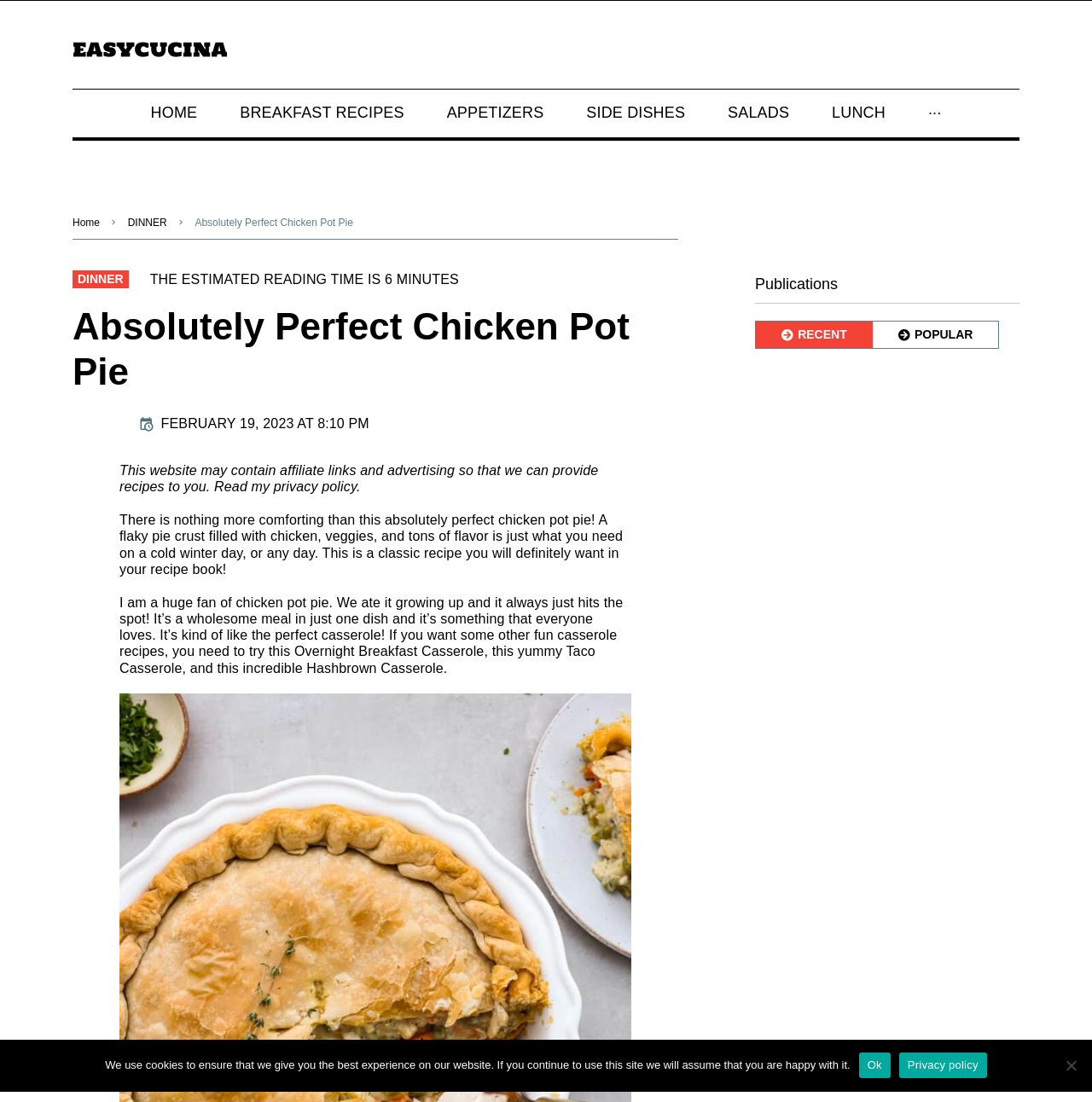What is the purpose of the cookie notice?
Please give a detailed and thorough answer to the question, covering all relevant points.

I determined the answer by looking at the cookie notice dialog at the bottom of the webpage, which states 'We use cookies to ensure that we give you the best experience on our website.'